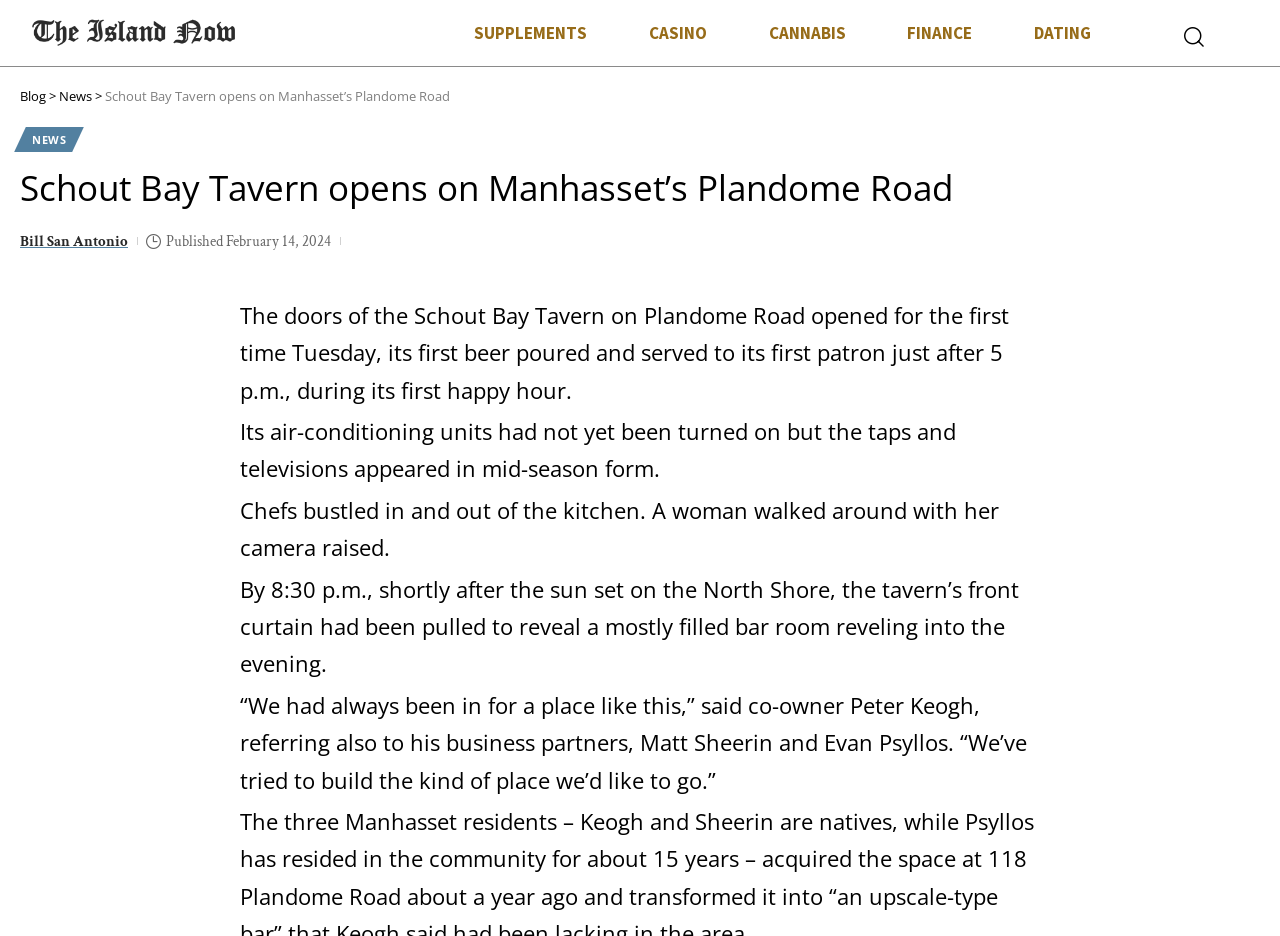Refer to the element description Bill San Antonio and identify the corresponding bounding box in the screenshot. Format the coordinates as (top-left x, top-left y, bottom-right x, bottom-right y) with values in the range of 0 to 1.

[0.016, 0.244, 0.1, 0.271]